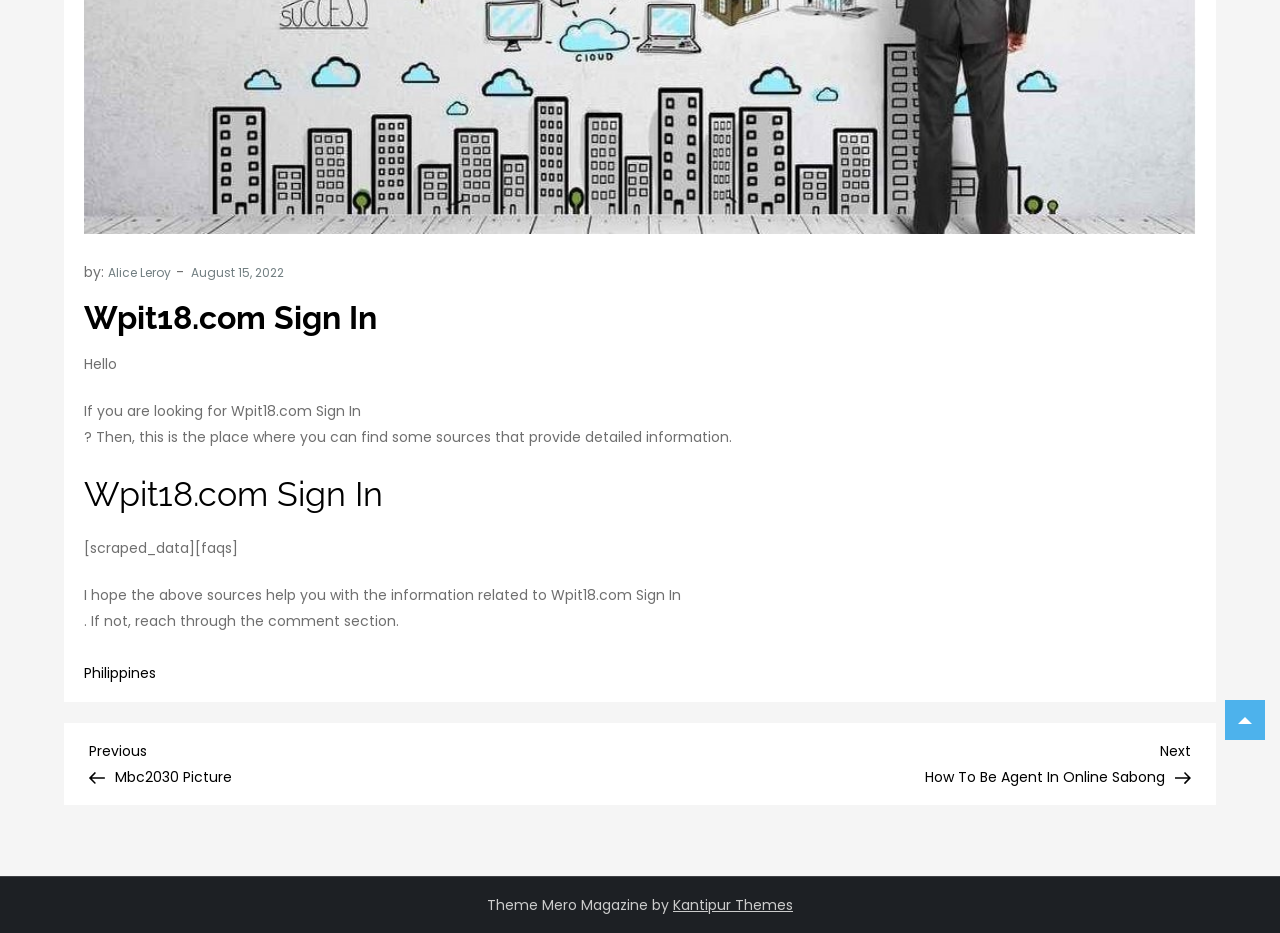Please determine the bounding box coordinates for the element with the description: "Alice Leroy".

[0.084, 0.283, 0.134, 0.302]